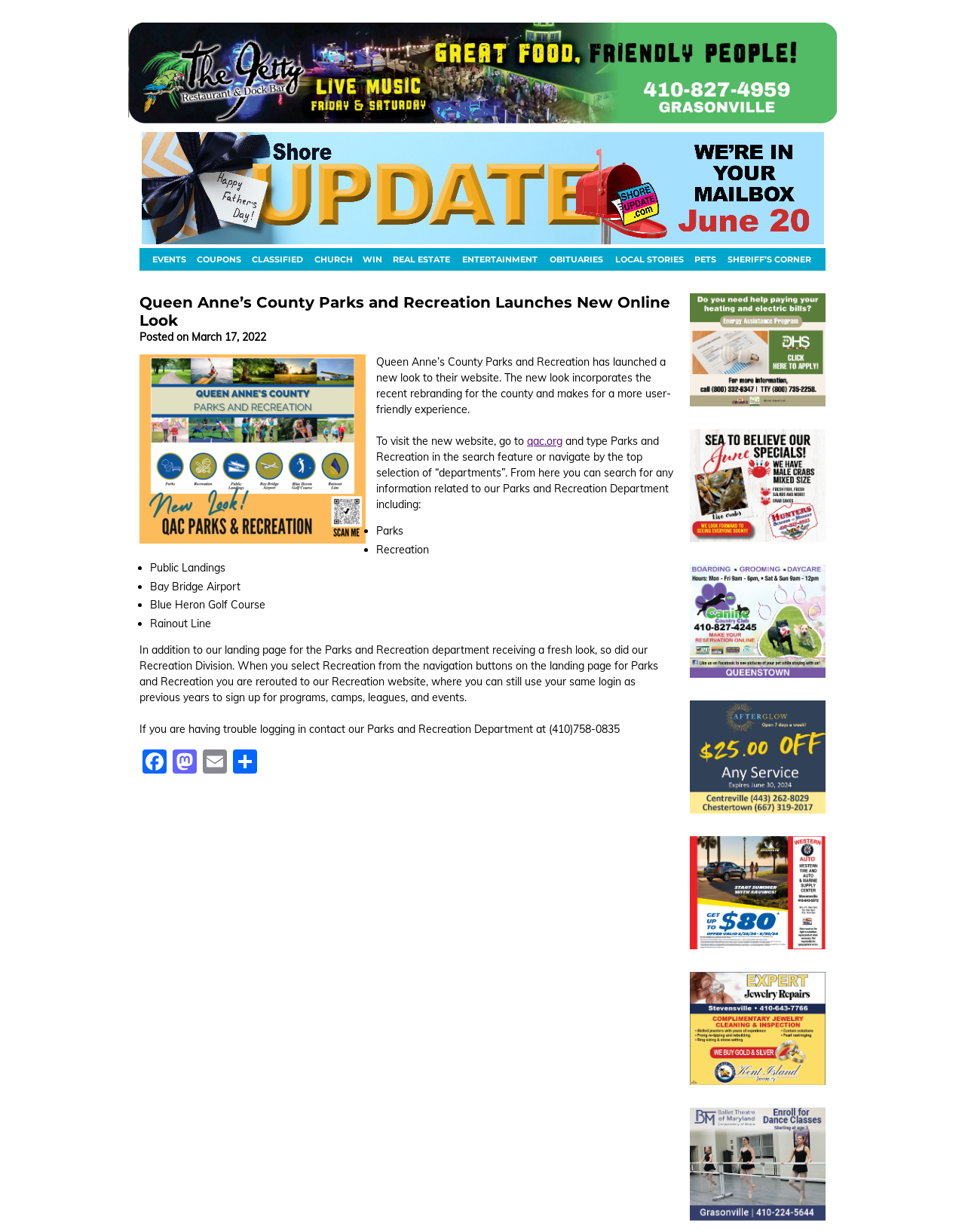Locate the bounding box coordinates of the element's region that should be clicked to carry out the following instruction: "View 'June 2022'". The coordinates need to be four float numbers between 0 and 1, i.e., [left, top, right, bottom].

None